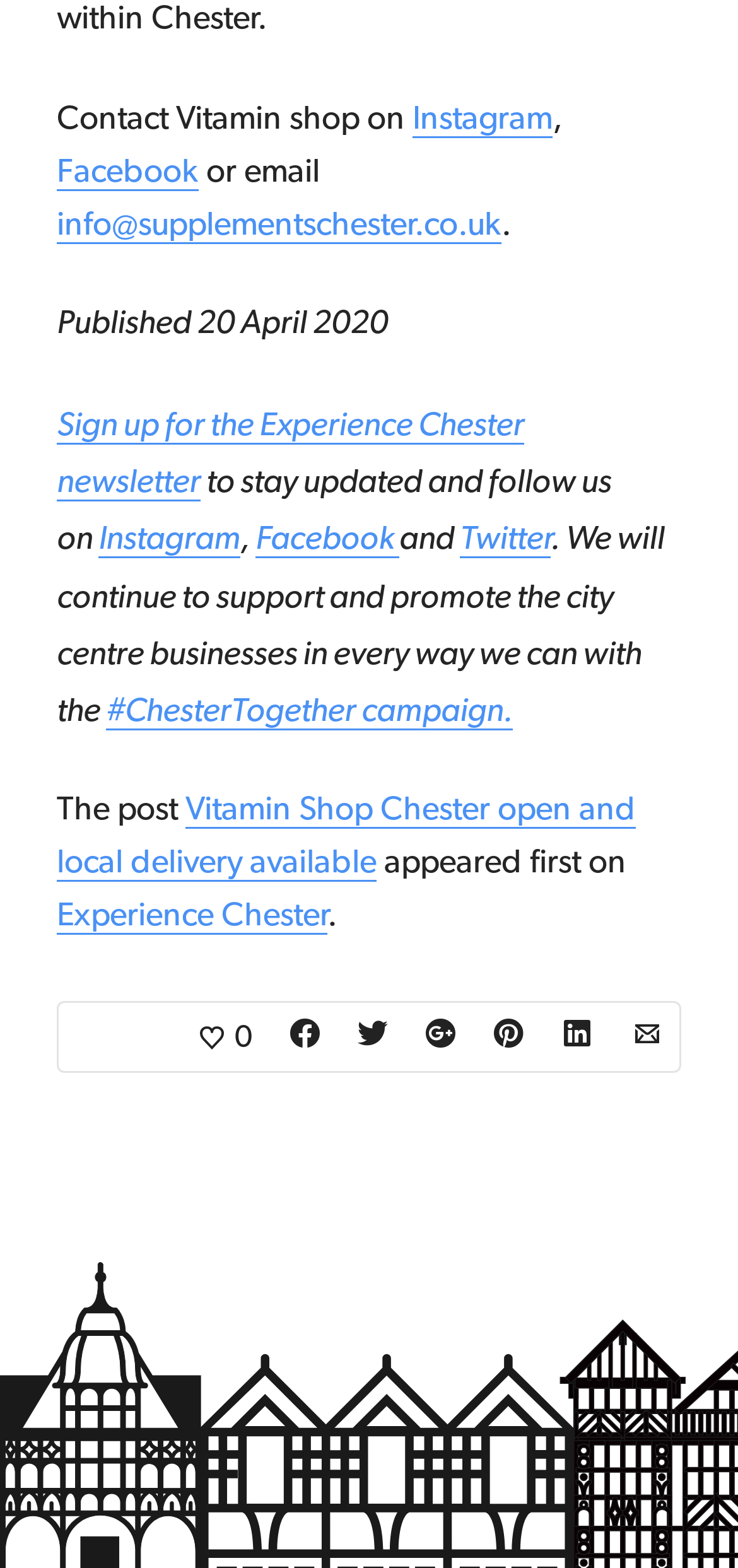Can you determine the bounding box coordinates of the area that needs to be clicked to fulfill the following instruction: "Contact Vitamin shop on Instagram"?

[0.559, 0.066, 0.749, 0.088]